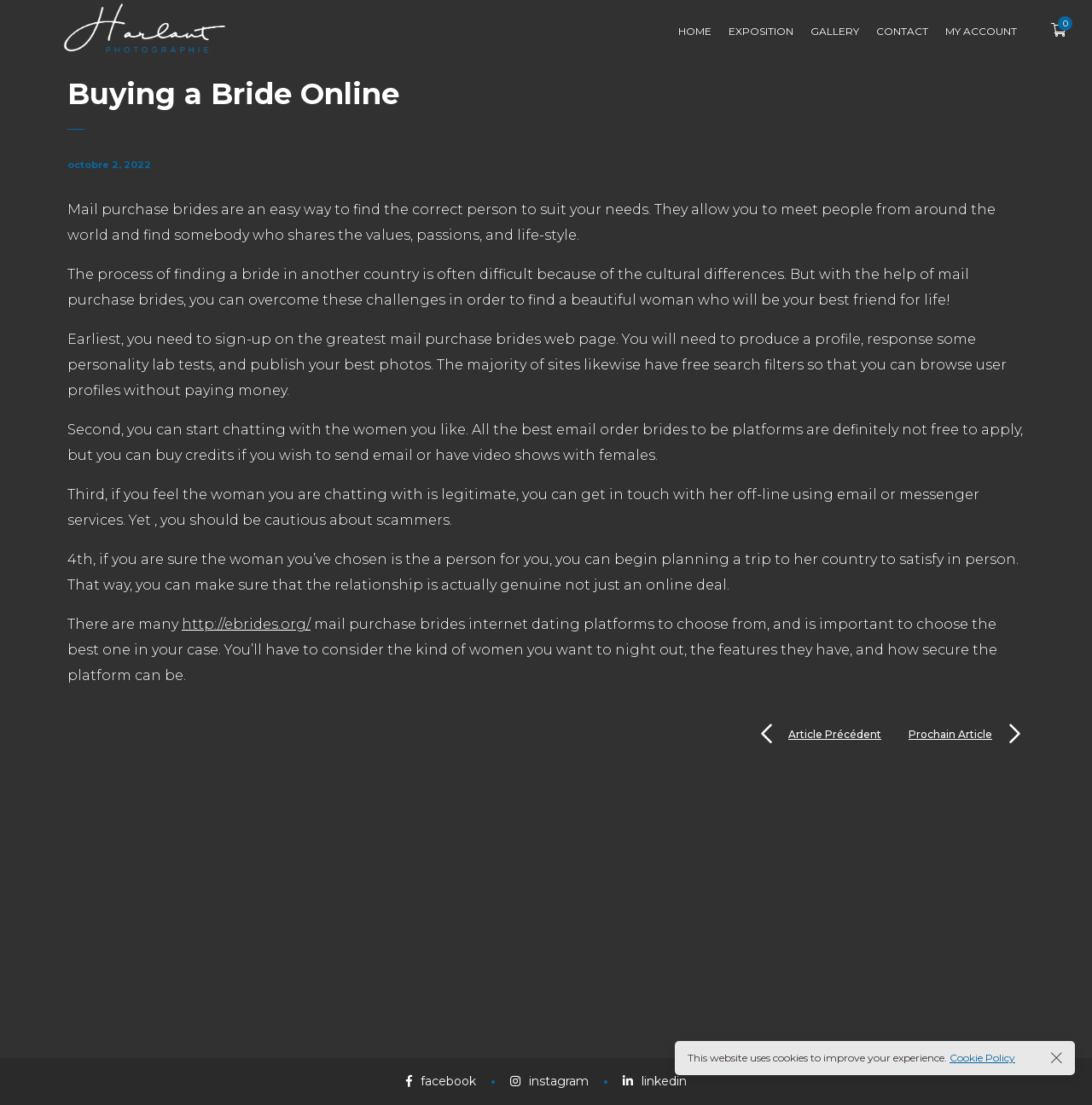Predict the bounding box coordinates for the UI element described as: "Cookie Policy". The coordinates should be four float numbers between 0 and 1, presented as [left, top, right, bottom].

[0.87, 0.951, 0.93, 0.963]